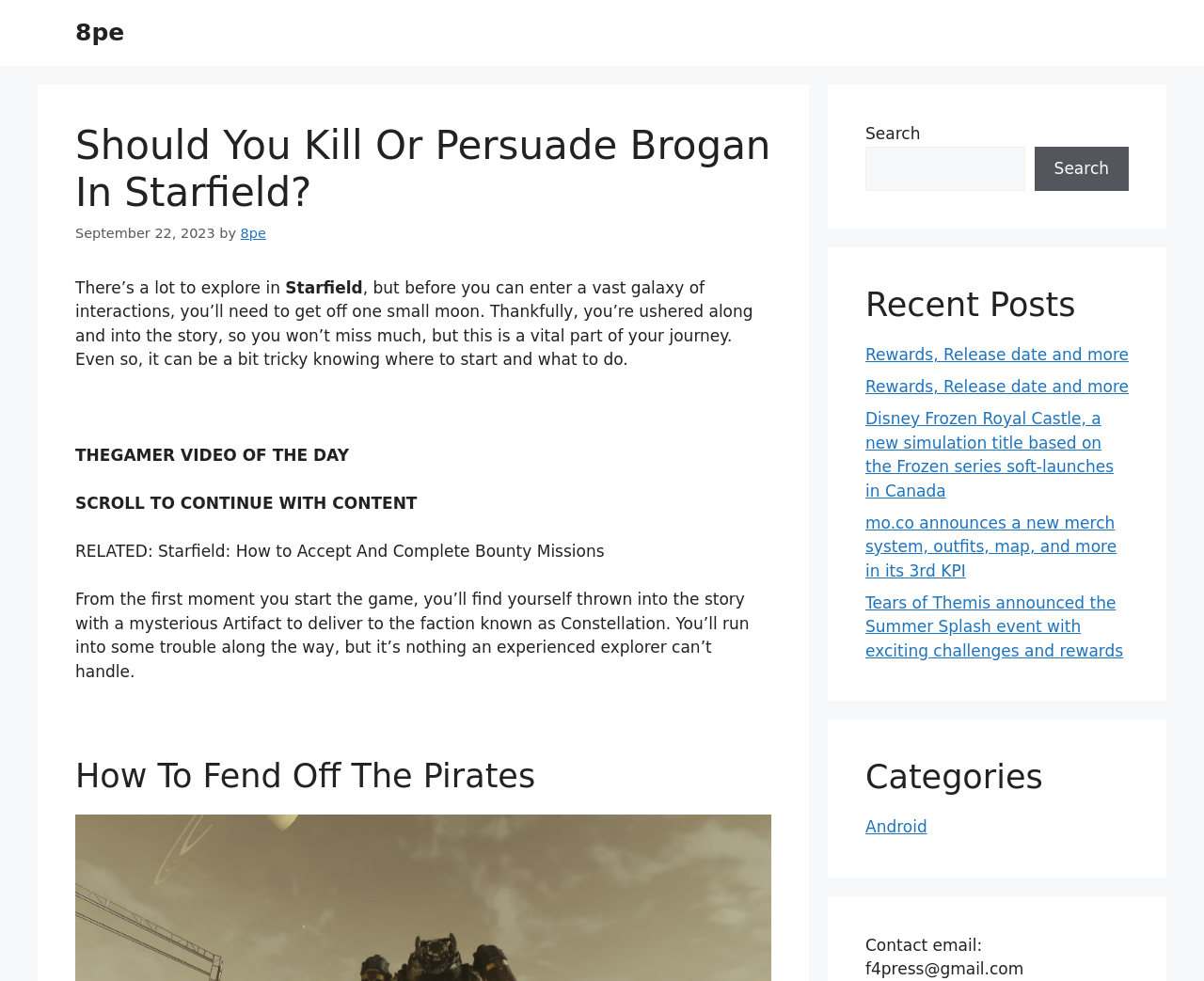Please specify the coordinates of the bounding box for the element that should be clicked to carry out this instruction: "Click on the link to learn about Bounty Missions". The coordinates must be four float numbers between 0 and 1, formatted as [left, top, right, bottom].

[0.062, 0.552, 0.502, 0.572]